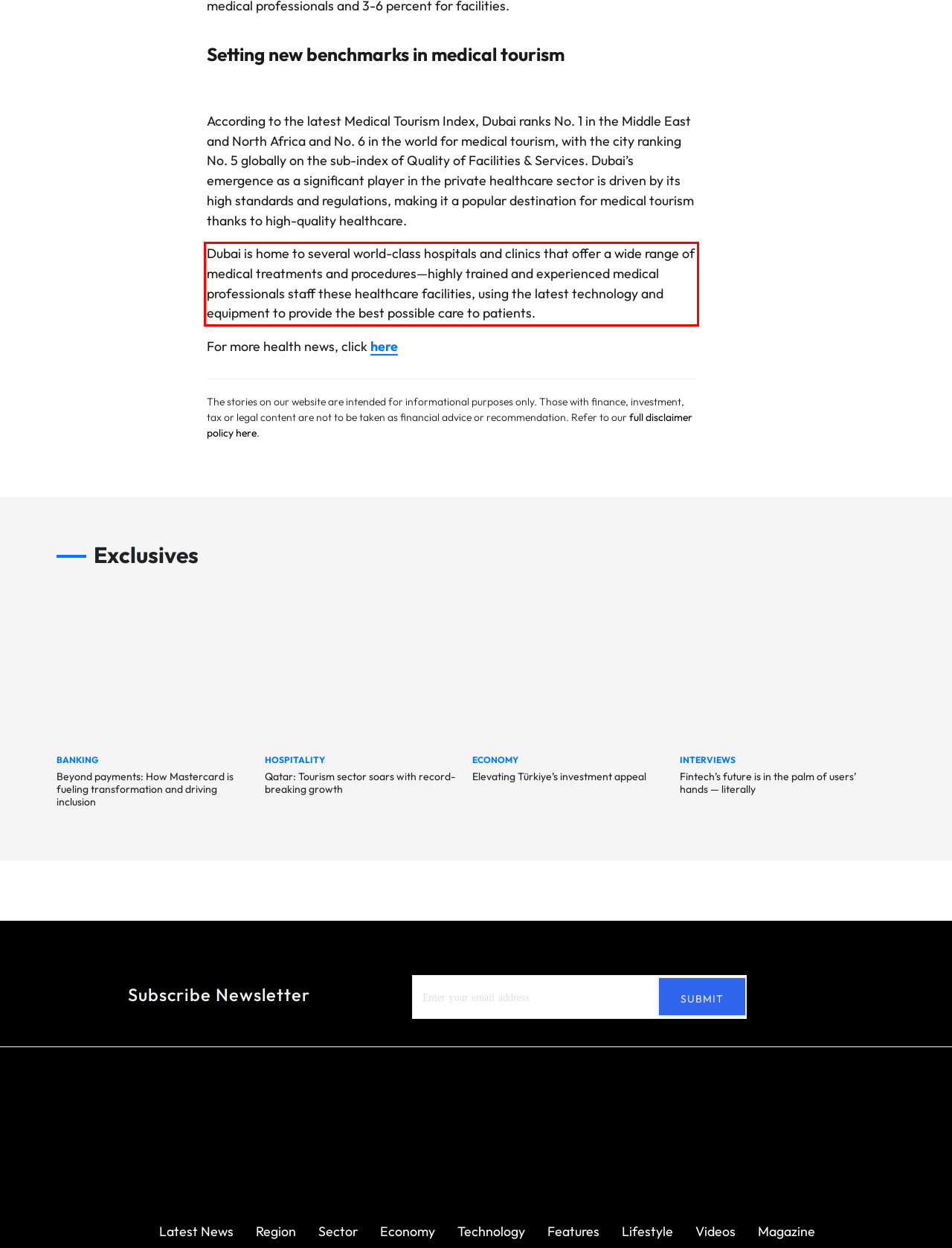There is a UI element on the webpage screenshot marked by a red bounding box. Extract and generate the text content from within this red box.

Dubai is home to several world-class hospitals and clinics that offer a wide range of medical treatments and procedures—highly trained and experienced medical professionals staff these healthcare facilities, using the latest technology and equipment to provide the best possible care to patients.